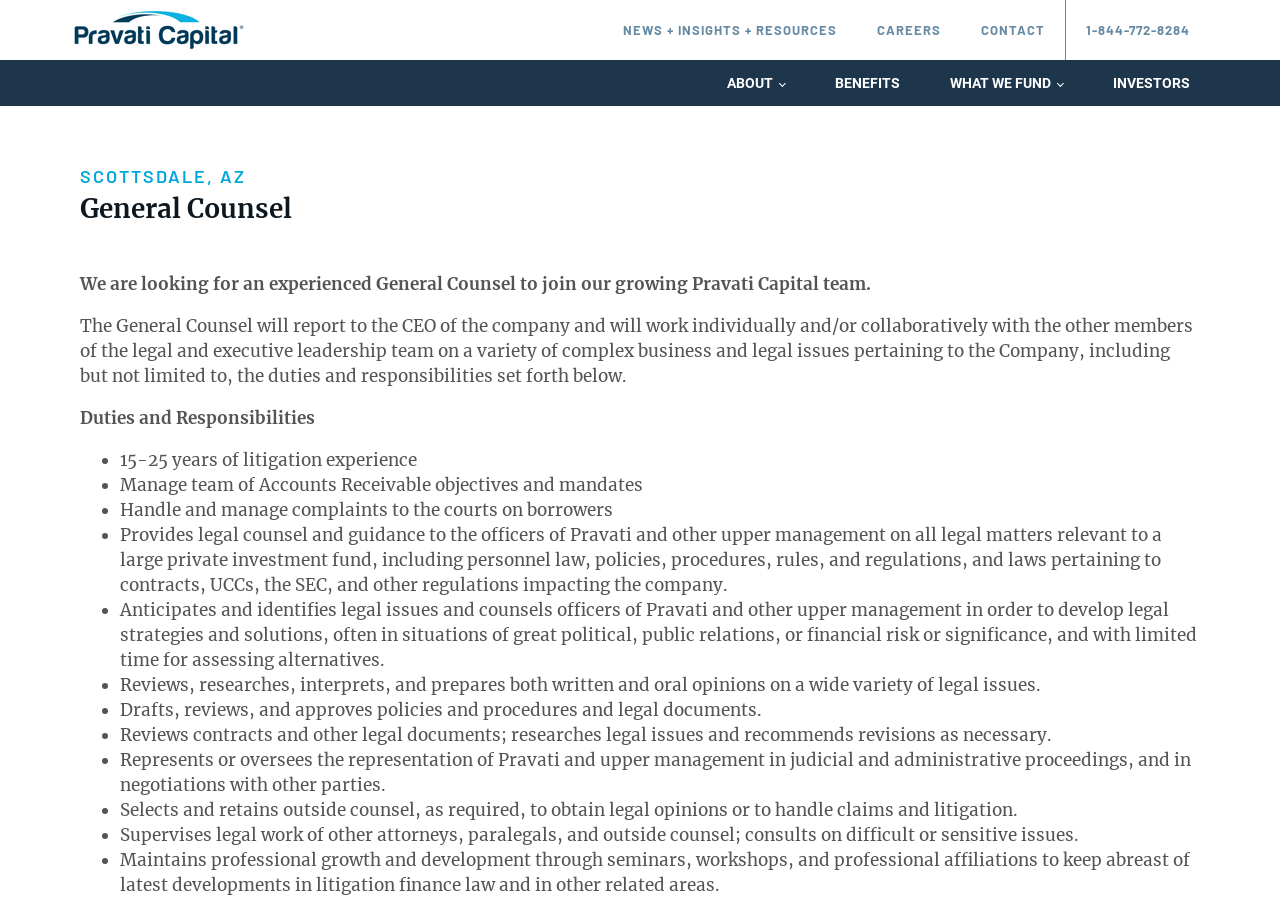Using the elements shown in the image, answer the question comprehensively: What is the role of the General Counsel in judicial proceedings?

The General Counsel will represent or oversee the representation of Pravati and upper management in judicial and administrative proceedings, and in negotiations with other parties, as stated in the webpage.